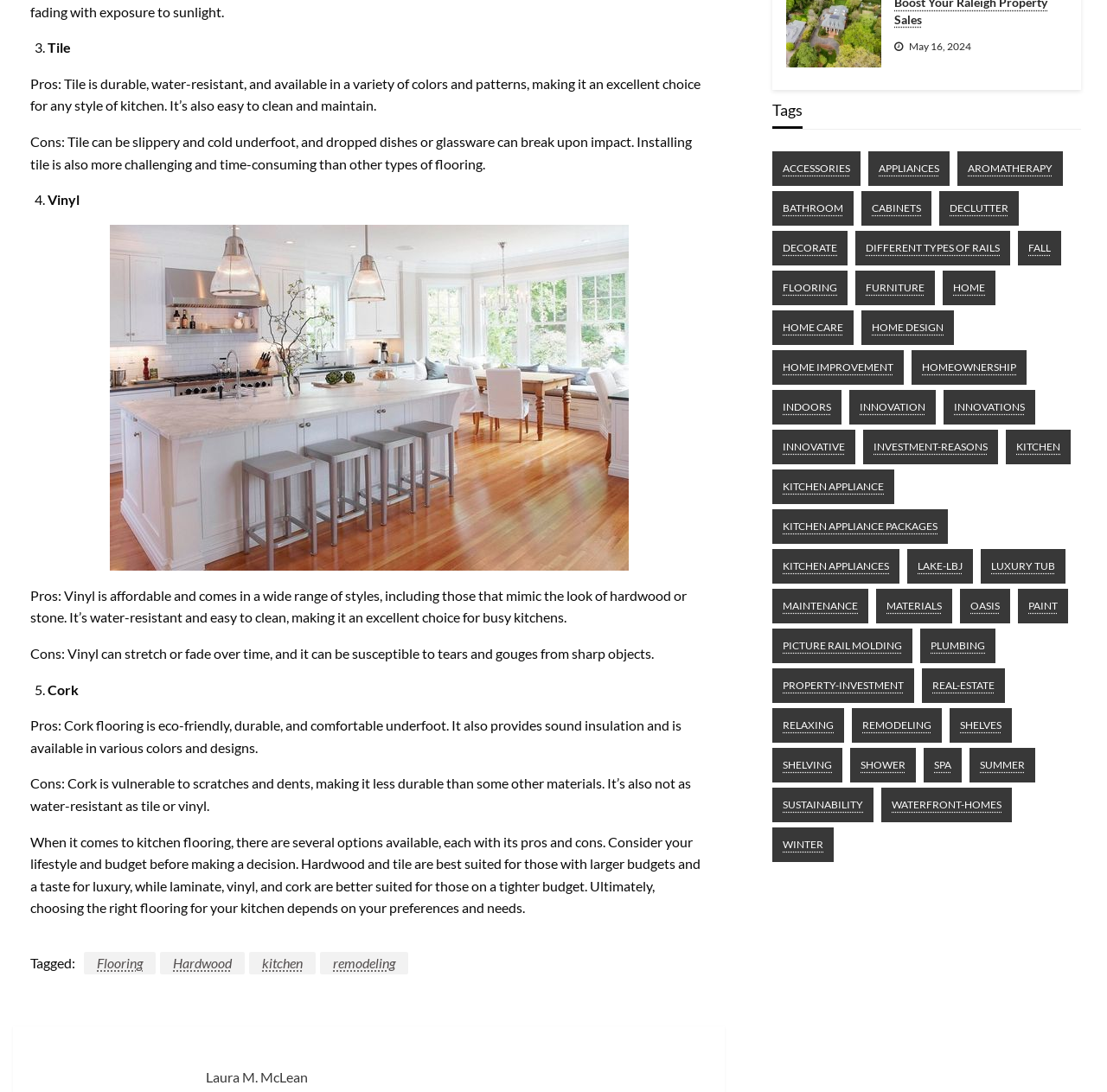Answer succinctly with a single word or phrase:
Who wrote the article about kitchen flooring?

Laura M. McLean